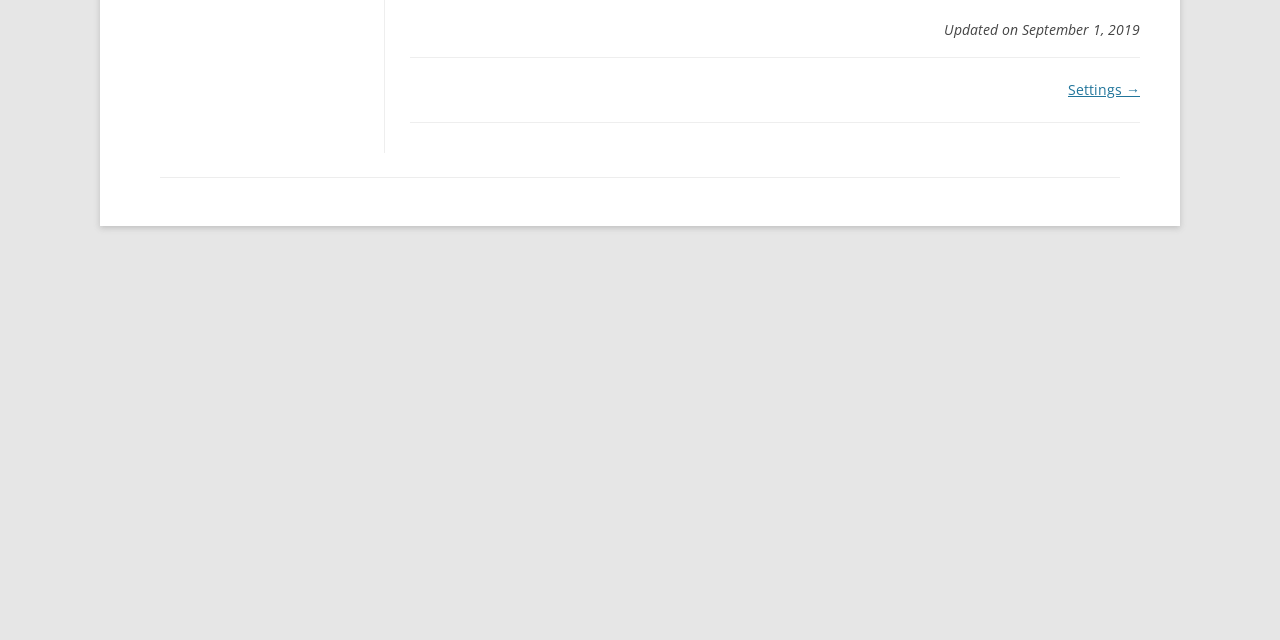Bounding box coordinates must be specified in the format (top-left x, top-left y, bottom-right x, bottom-right y). All values should be floating point numbers between 0 and 1. What are the bounding box coordinates of the UI element described as: Settings →

[0.834, 0.125, 0.891, 0.155]